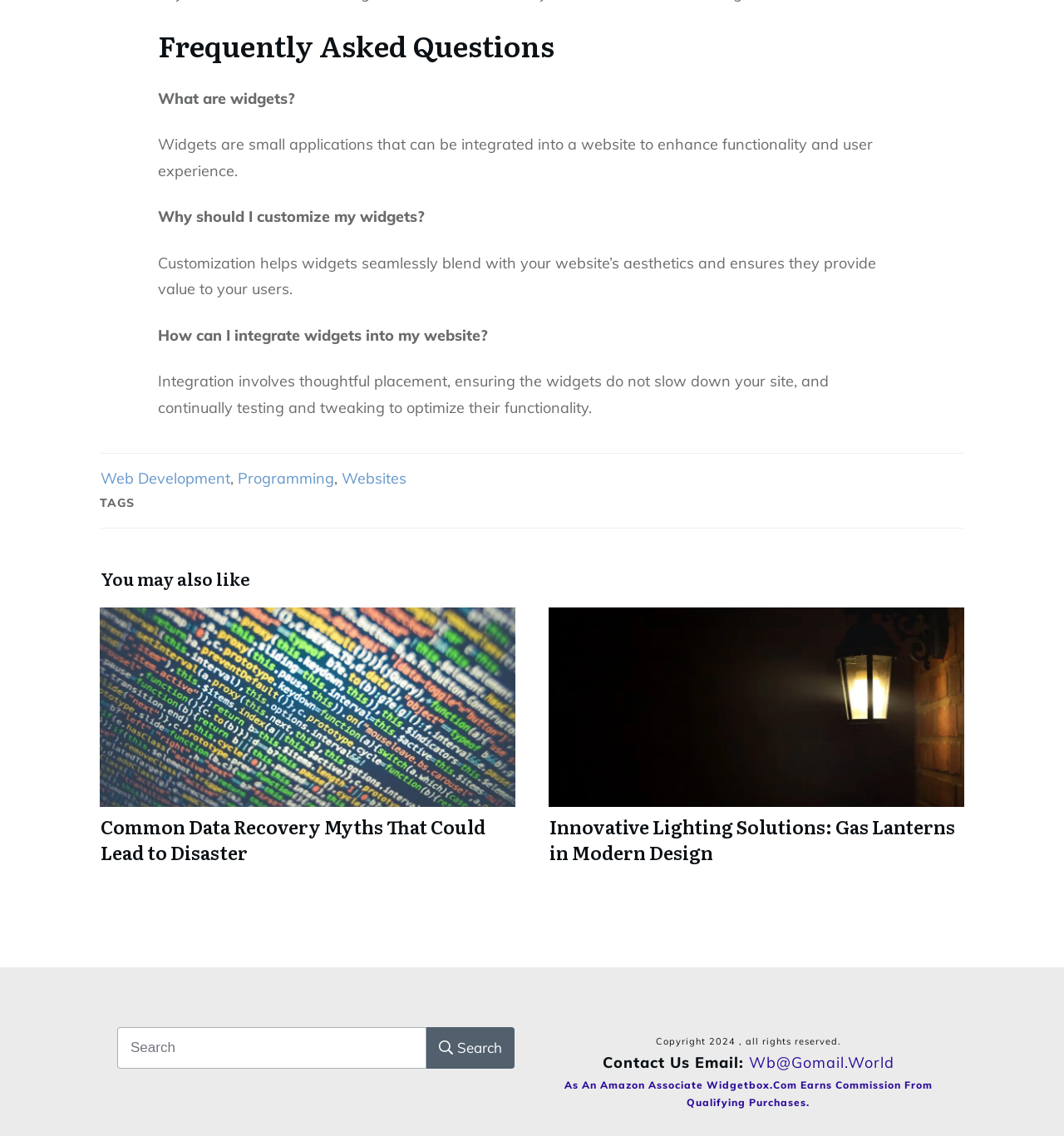Use a single word or phrase to answer the question:
What is the year of copyright?

2024